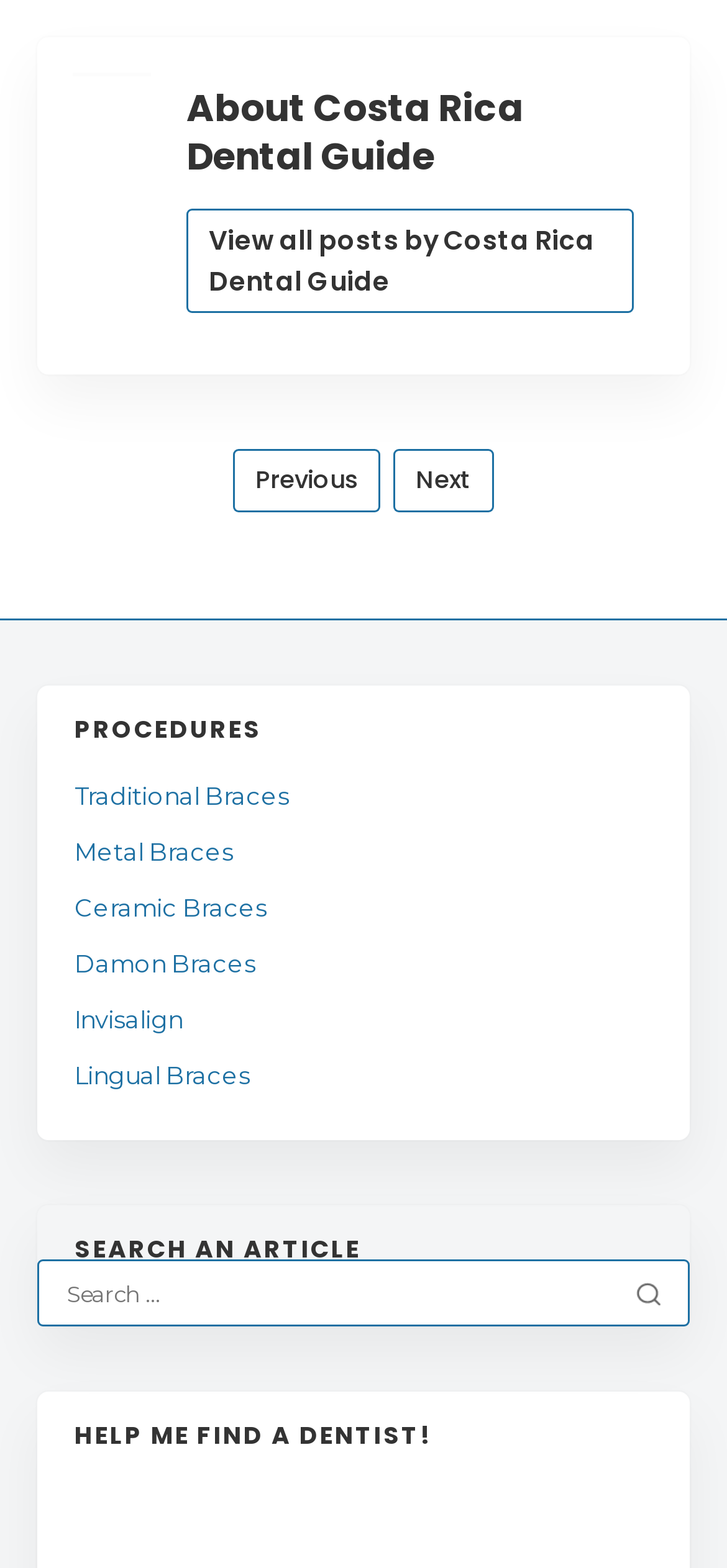Identify the bounding box coordinates of the region that needs to be clicked to carry out this instruction: "Go to previous page". Provide these coordinates as four float numbers ranging from 0 to 1, i.e., [left, top, right, bottom].

[0.321, 0.286, 0.523, 0.327]